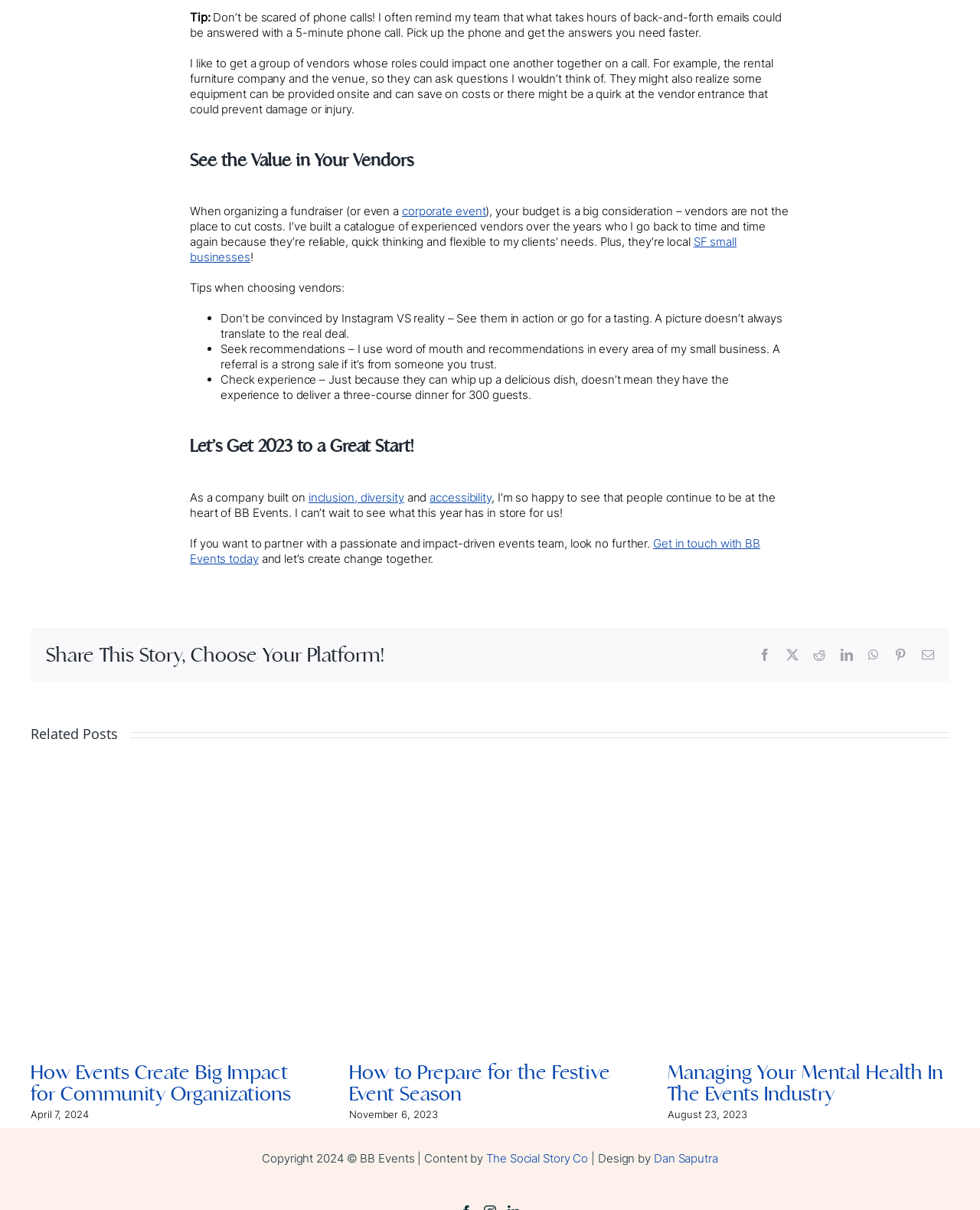Given the element description, predict the bounding box coordinates in the format (top-left x, top-left y, bottom-right x, bottom-right y). Make sure all values are between 0 and 1. Here is the element description: The Social Story Co

[0.496, 0.951, 0.6, 0.963]